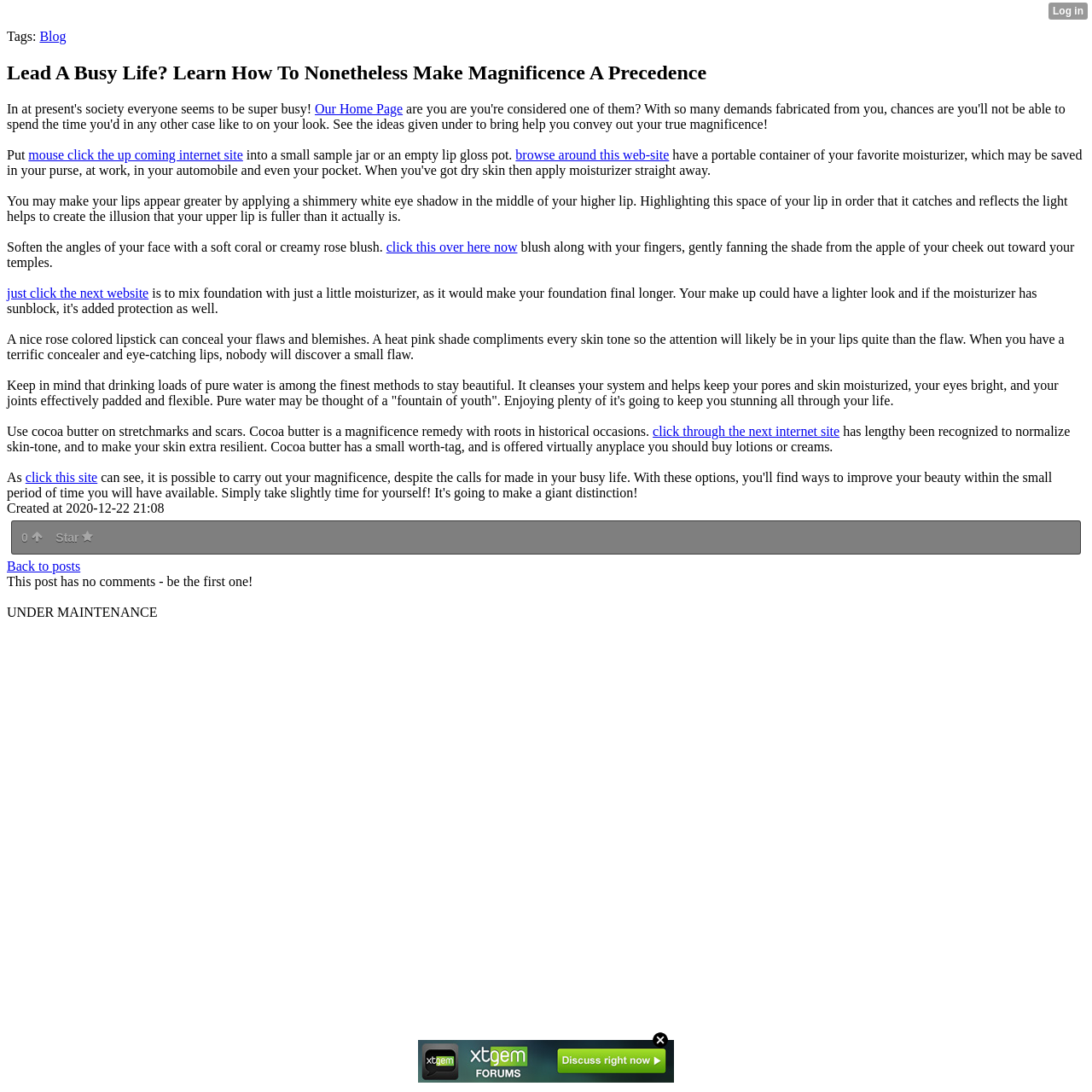How can you soften the angles of your face?
Please answer using one word or phrase, based on the screenshot.

With soft coral or creamy rose blush